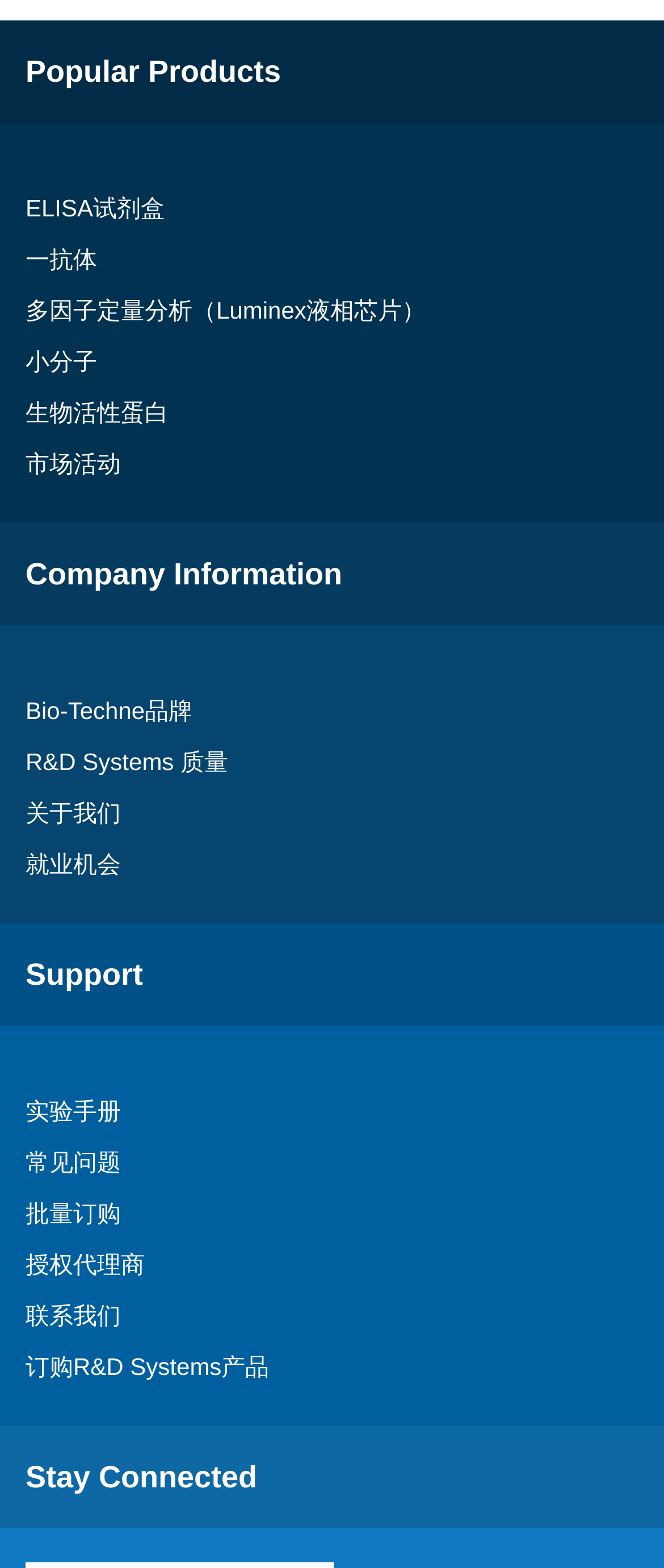Please analyze the image and provide a thorough answer to the question:
What is the first product category?

The first product category is 'ELISA试剂盒' because it is the first link under the 'Popular Products' heading, which is located at the top of the webpage.